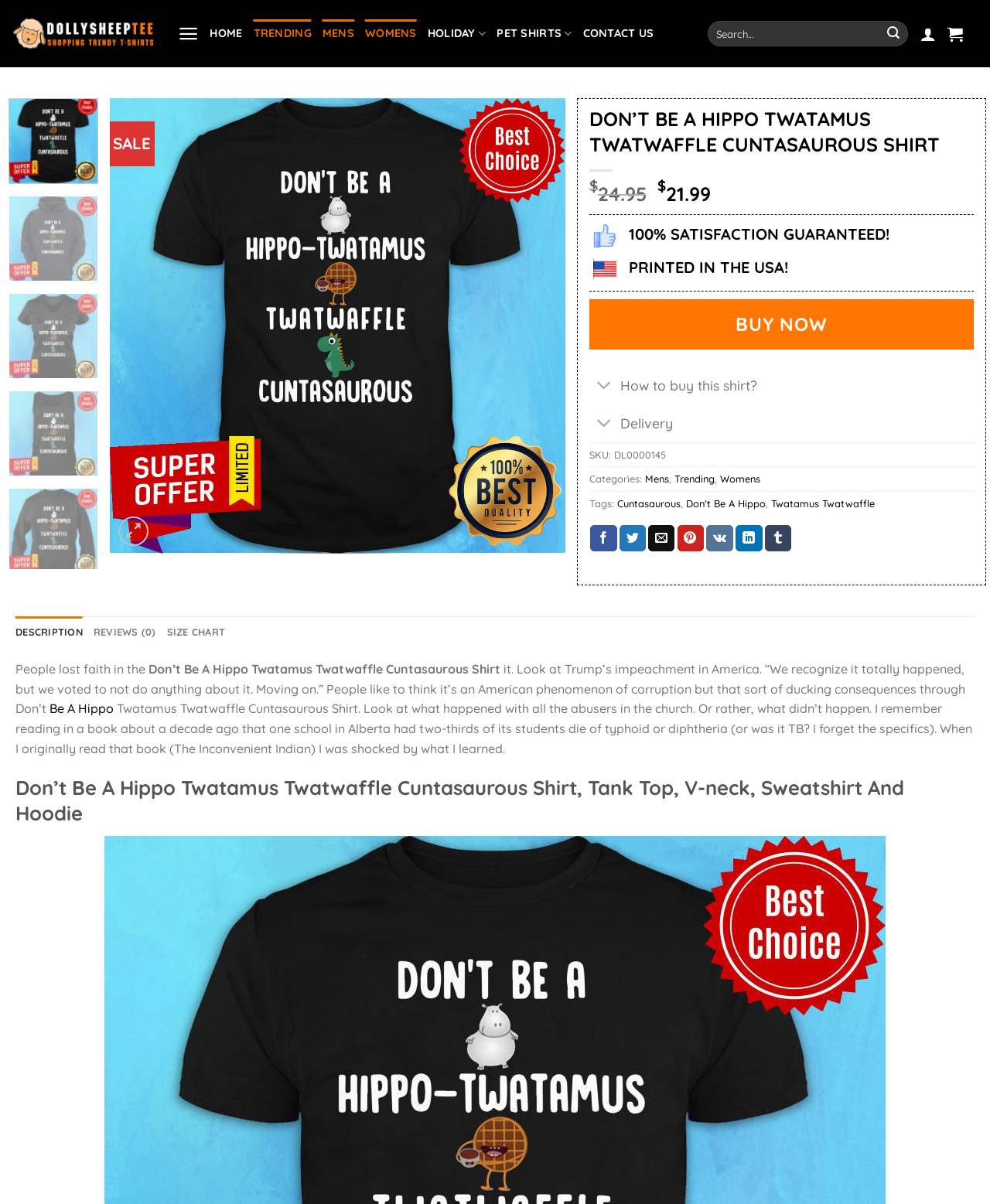Please specify the coordinates of the bounding box for the element that should be clicked to carry out this instruction: "Read the newest article about Backlink Checker". The coordinates must be four float numbers between 0 and 1, formatted as [left, top, right, bottom].

None